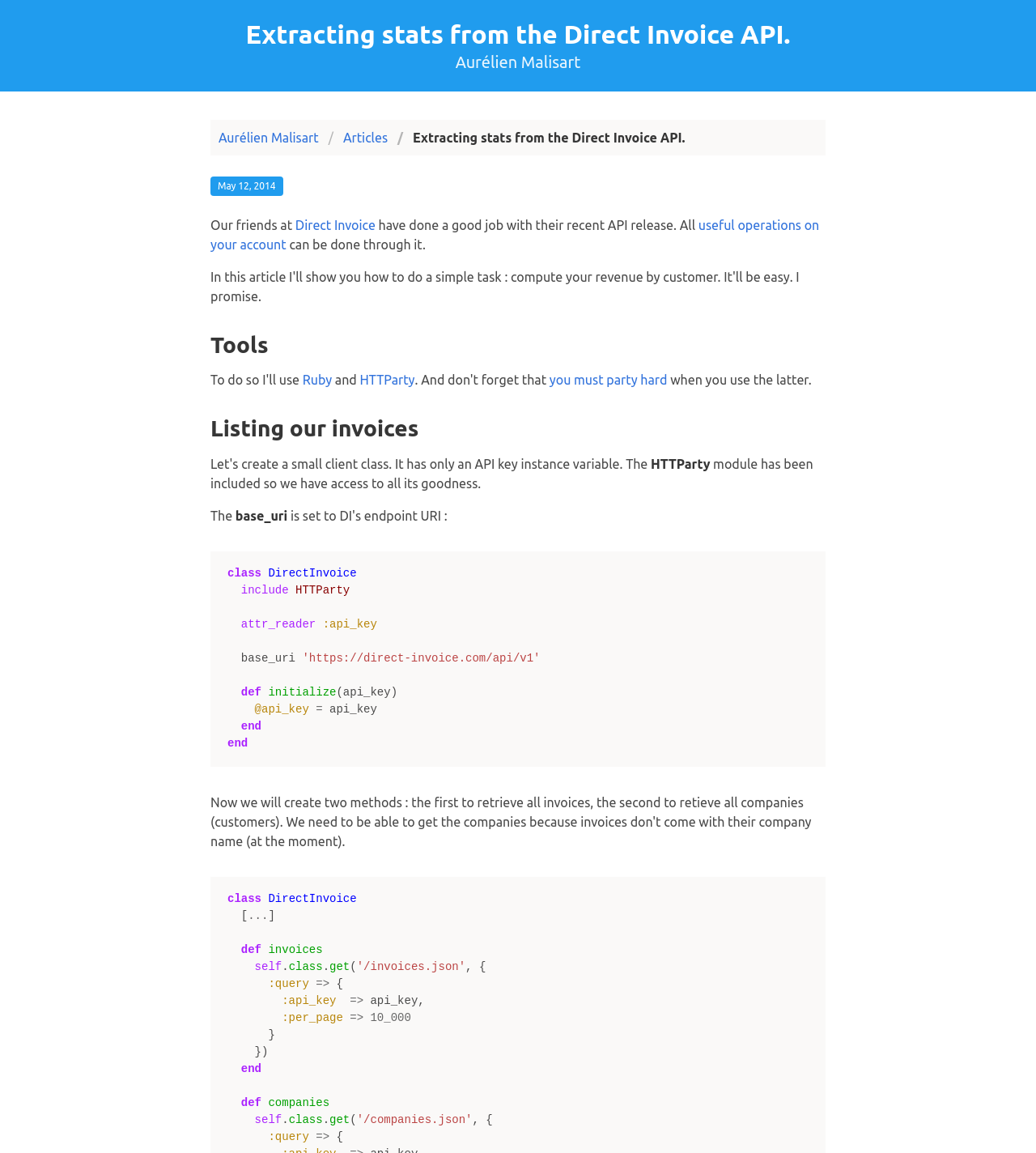Can you pinpoint the bounding box coordinates for the clickable element required for this instruction: "Read the article about Extracting stats from the Direct Invoice API"? The coordinates should be four float numbers between 0 and 1, i.e., [left, top, right, bottom].

[0.398, 0.113, 0.661, 0.126]